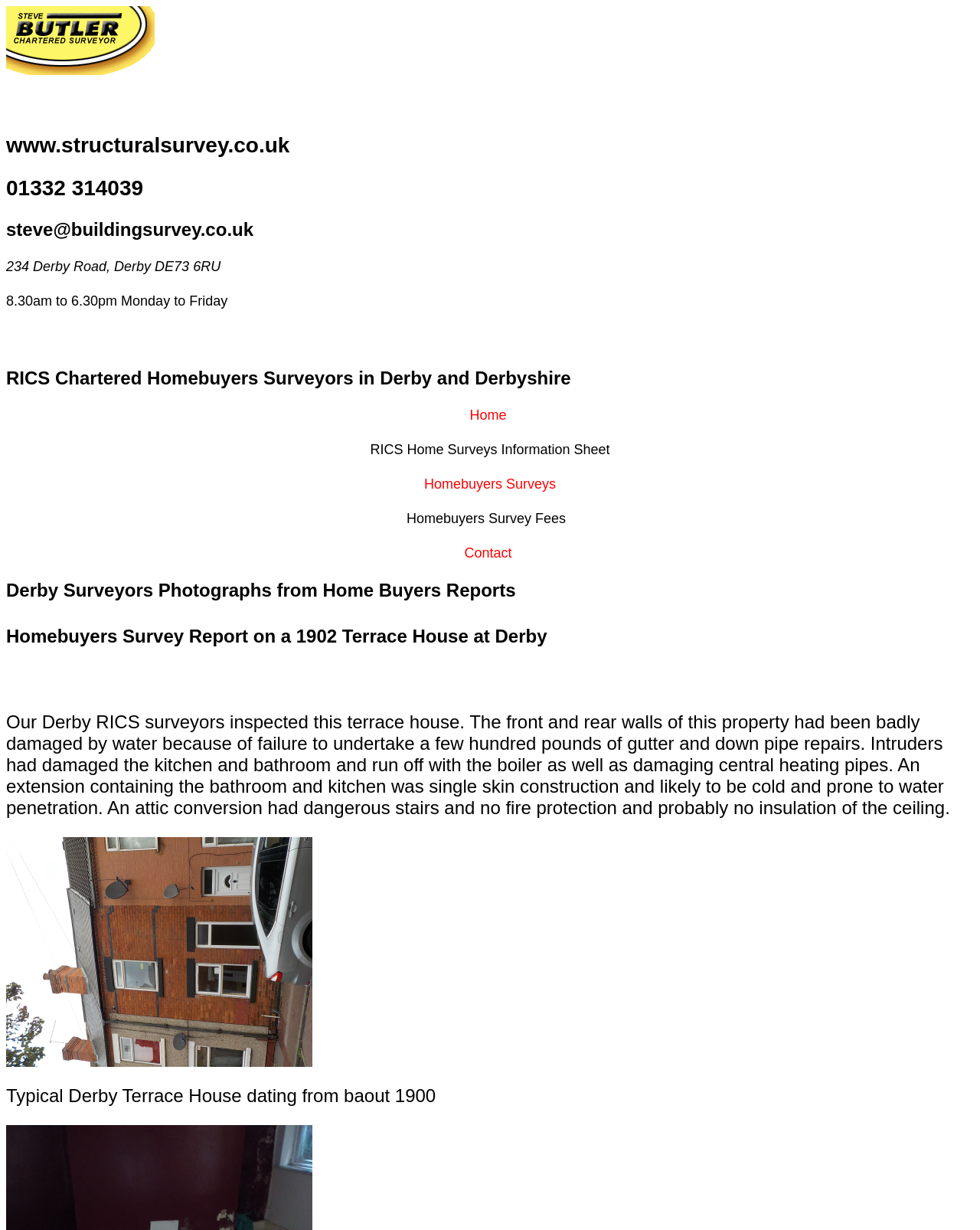What is the main title displayed on this webpage?

RICS Chartered Homebuyers Surveyors in Derby and Derbyshire